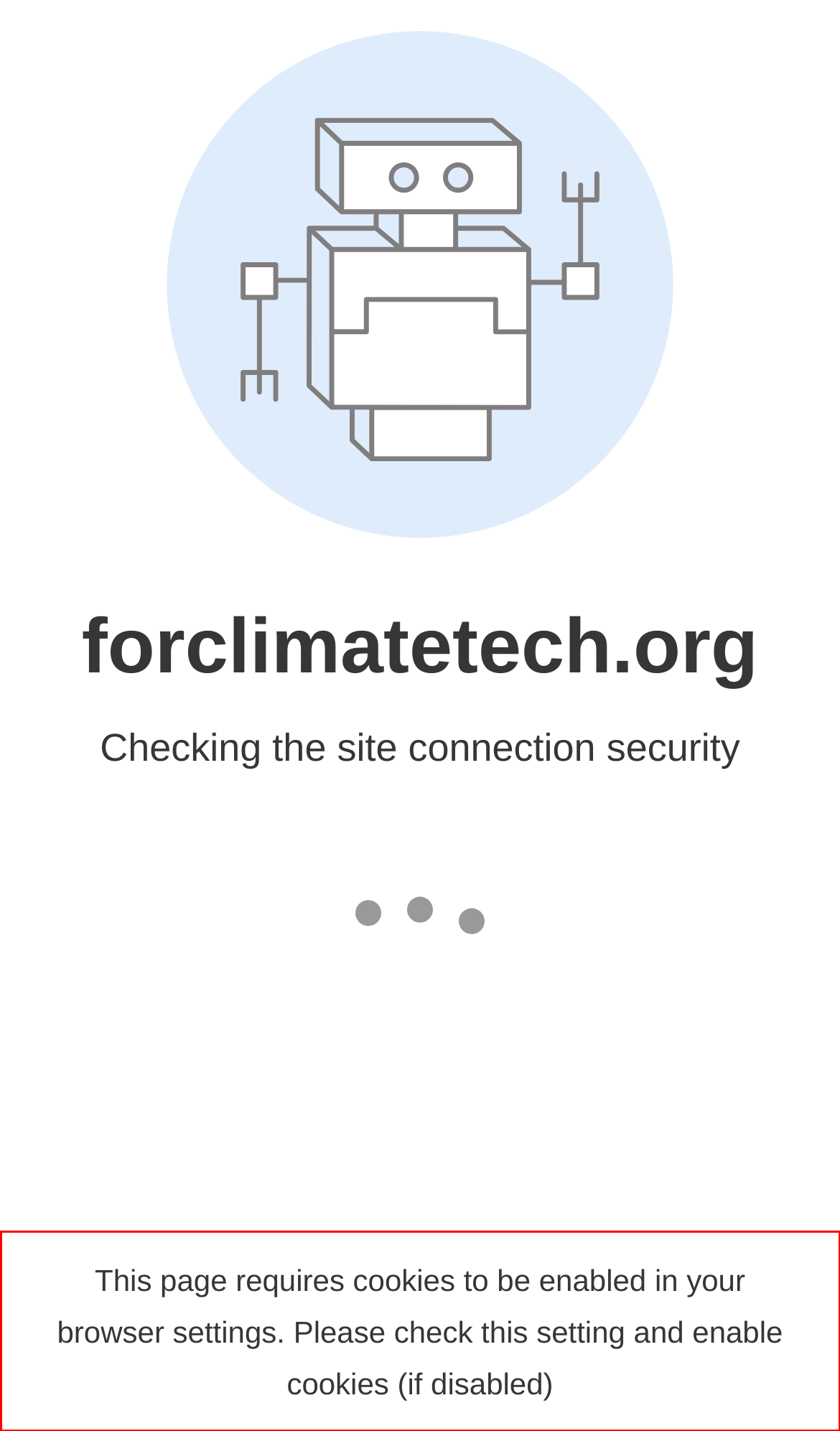Please look at the screenshot provided and find the red bounding box. Extract the text content contained within this bounding box.

This page requires cookies to be enabled in your browser settings. Please check this setting and enable cookies (if disabled)